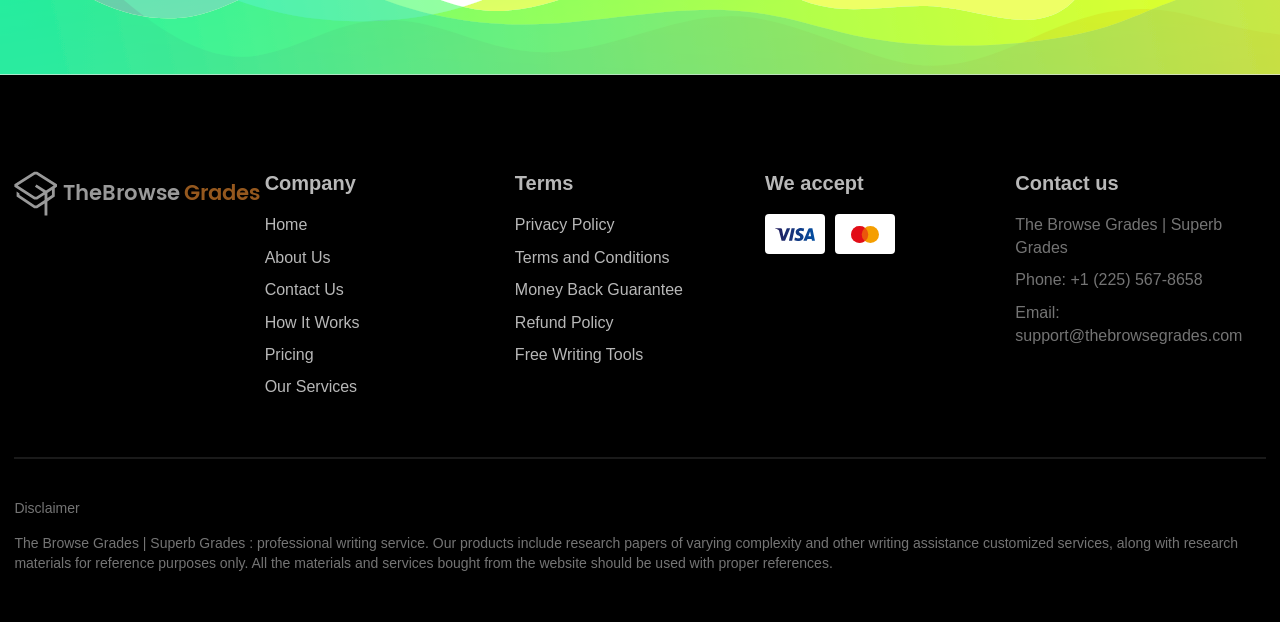Determine the bounding box coordinates for the HTML element mentioned in the following description: "Refund Policy". The coordinates should be a list of four floats ranging from 0 to 1, represented as [left, top, right, bottom].

[0.402, 0.504, 0.479, 0.535]